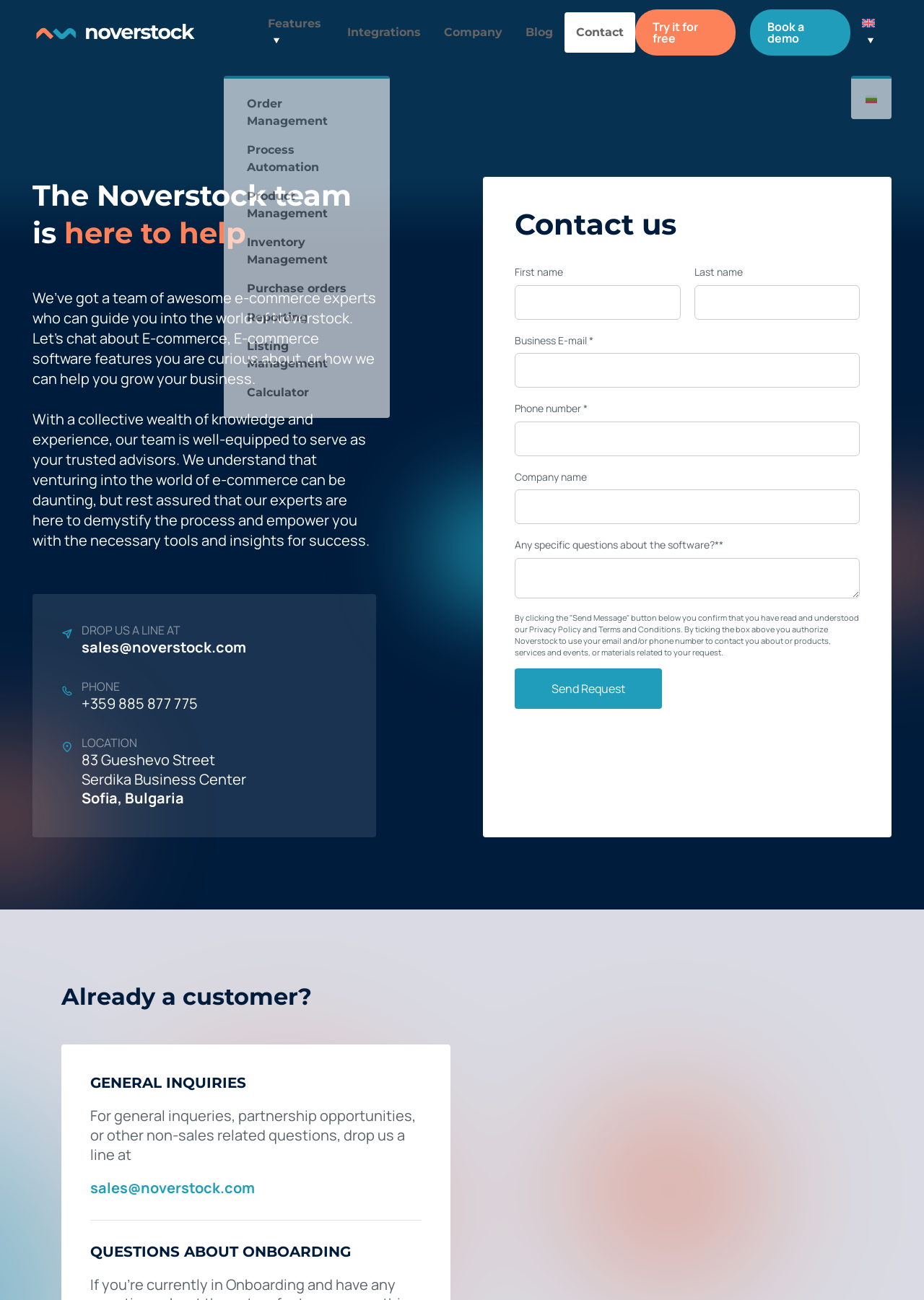Bounding box coordinates must be specified in the format (top-left x, top-left y, bottom-right x, bottom-right y). All values should be floating point numbers between 0 and 1. What are the bounding box coordinates of the UI element described as: Safety Tips For Halloween 2019

None